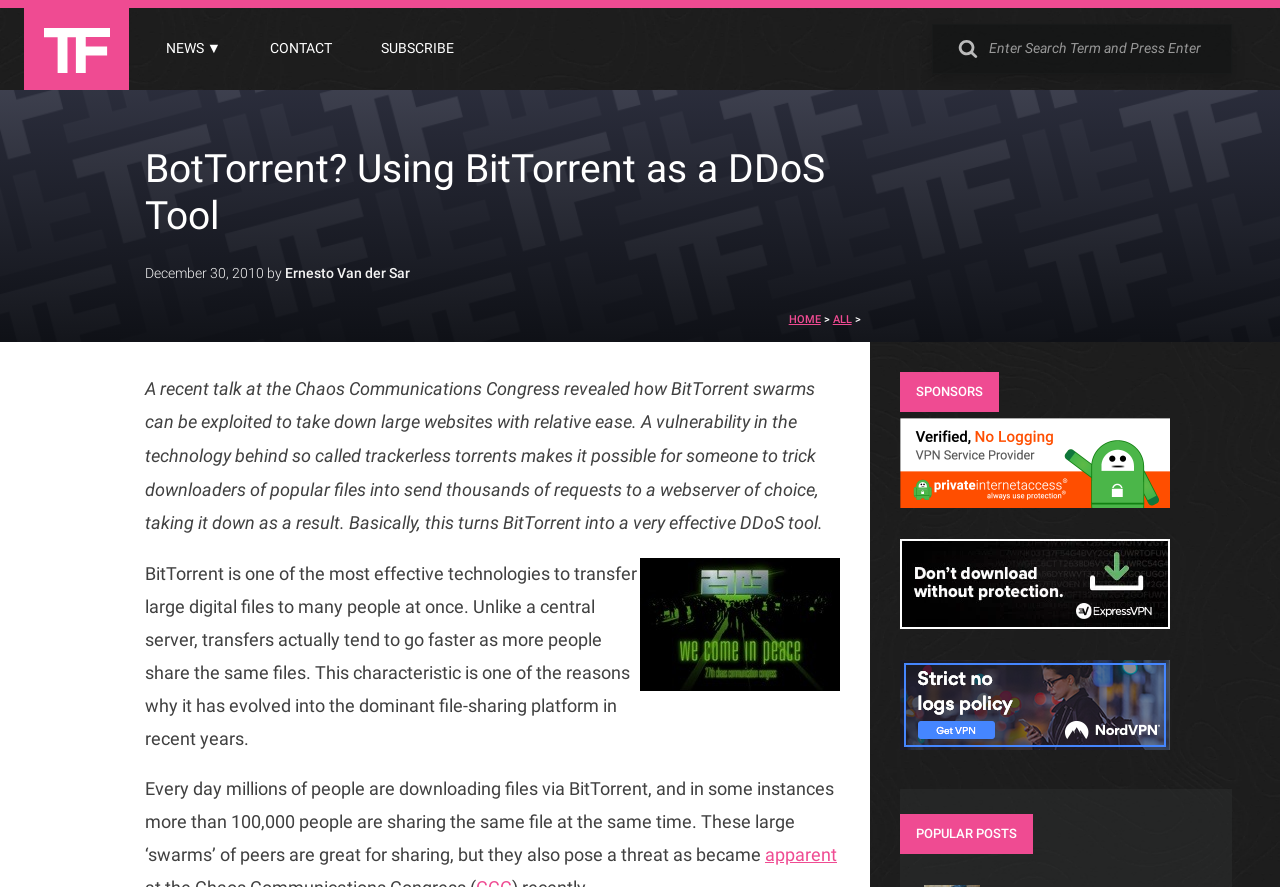Use the information in the screenshot to answer the question comprehensively: What is the section below the article?

The section below the article is labeled as 'Sponsors' and contains links to various sponsors, including Private Internet Access and ExpressVPN, along with their respective logos.